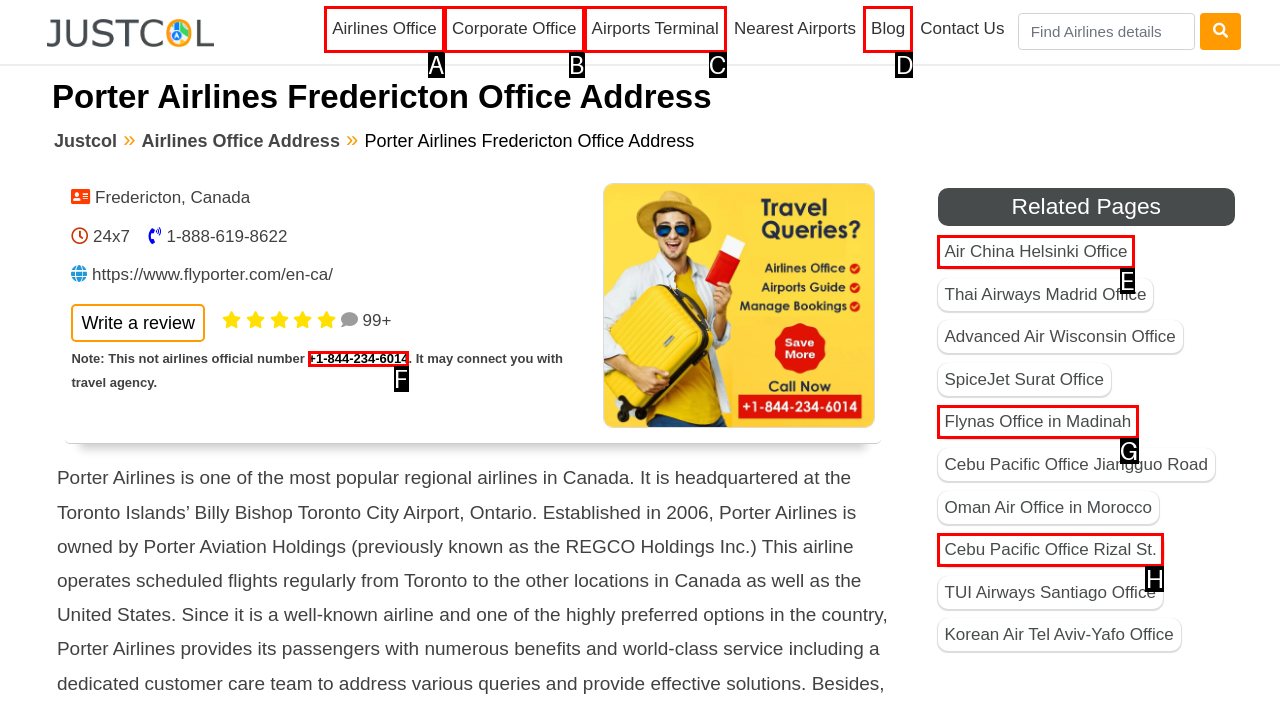Indicate the HTML element that should be clicked to perform the task: Call +1-844-234-6014 Reply with the letter corresponding to the chosen option.

F